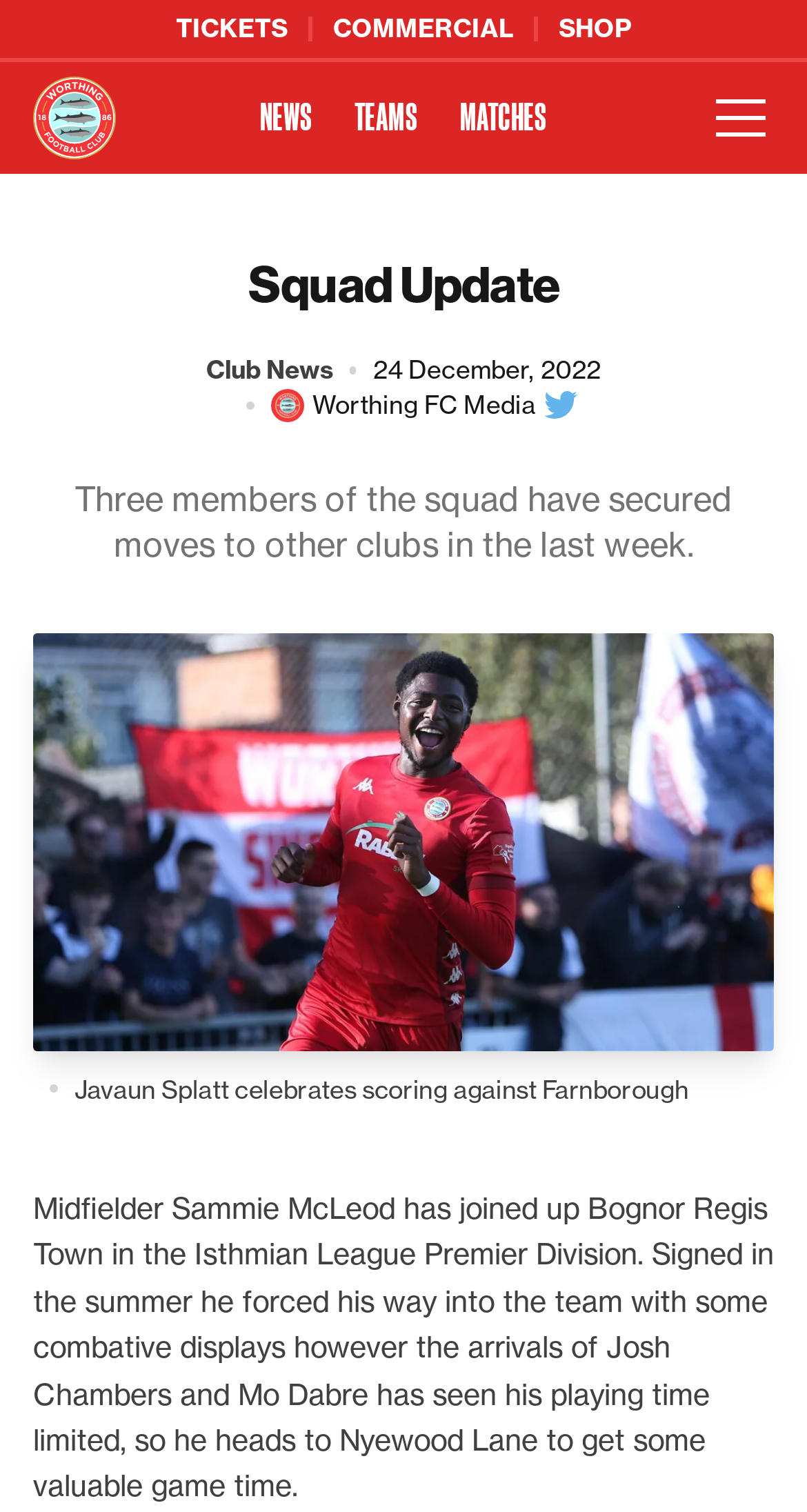Determine the bounding box coordinates of the clickable region to follow the instruction: "Leave a comment".

None